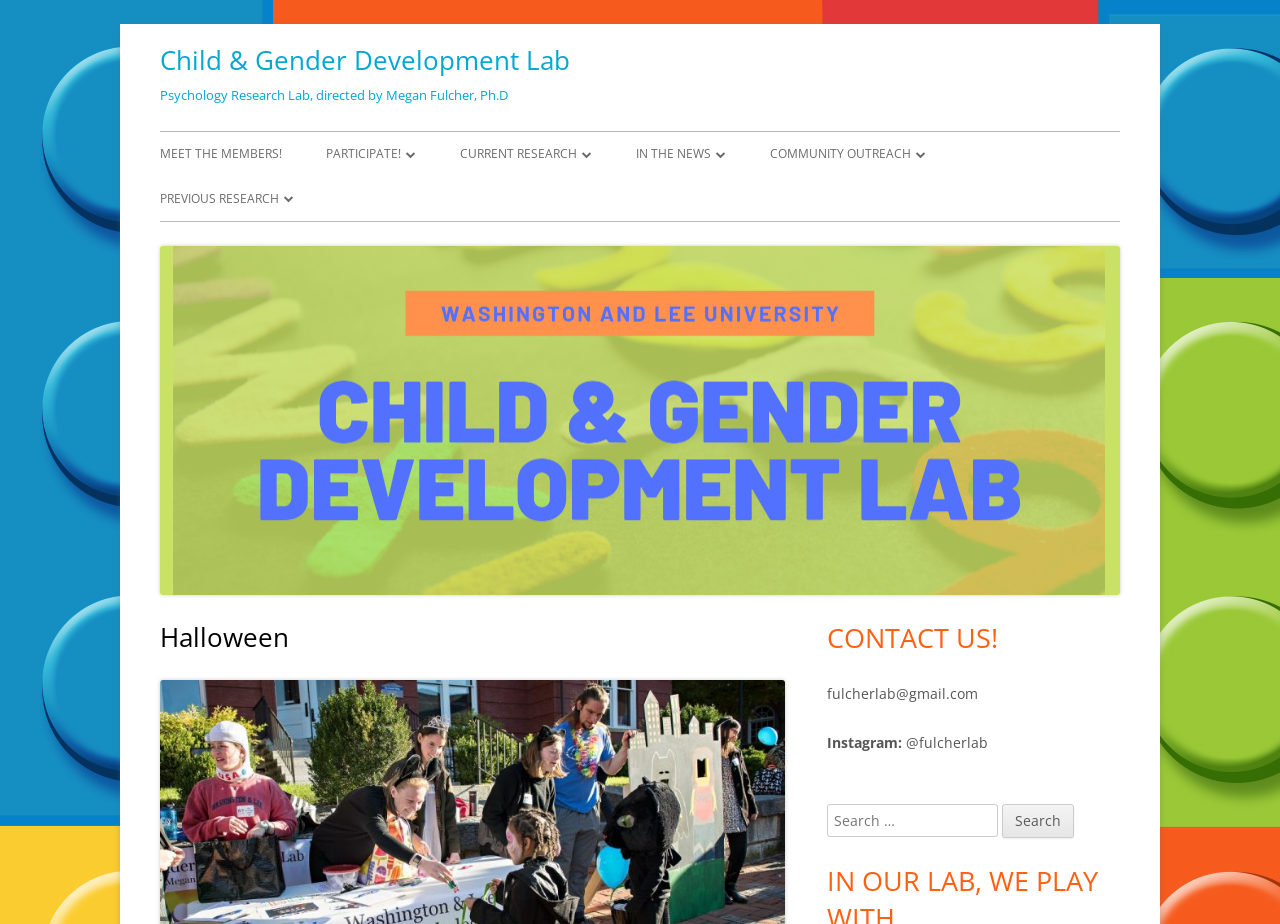Create a detailed narrative of the webpage’s visual and textual elements.

The webpage is about the Child & Gender Development Lab, a psychology research lab directed by Megan Fulcher, Ph.D. At the top of the page, there is a heading with the lab's name, accompanied by a link to the lab's main page. Below this, there is a brief description of the lab.

To the right of the lab's name, there is a navigation menu labeled "Primary Menu" with several links to different sections of the lab's website, including "MEET THE MEMBERS!", "PARTICIPATE!", "FREQUENTLY ASKED QUESTIONS", and more. These links are arranged horizontally, with the first link starting from the left edge of the page and the last link ending at the right edge of the page.

Below the navigation menu, there is a large image that spans almost the entire width of the page, with a header on top of it labeled "Halloween". The image is likely related to the lab's research or activities.

To the right of the image, there is a sidebar with several headings, including "Main Sidebar" and "CONTACT US!". The "CONTACT US!" section contains the lab's email address, Instagram handle, and a search bar. The search bar has a text input field and a "Search" button.

Overall, the webpage has a clean and organized layout, with clear headings and concise text. The navigation menu and sidebar provide easy access to different sections of the lab's website.